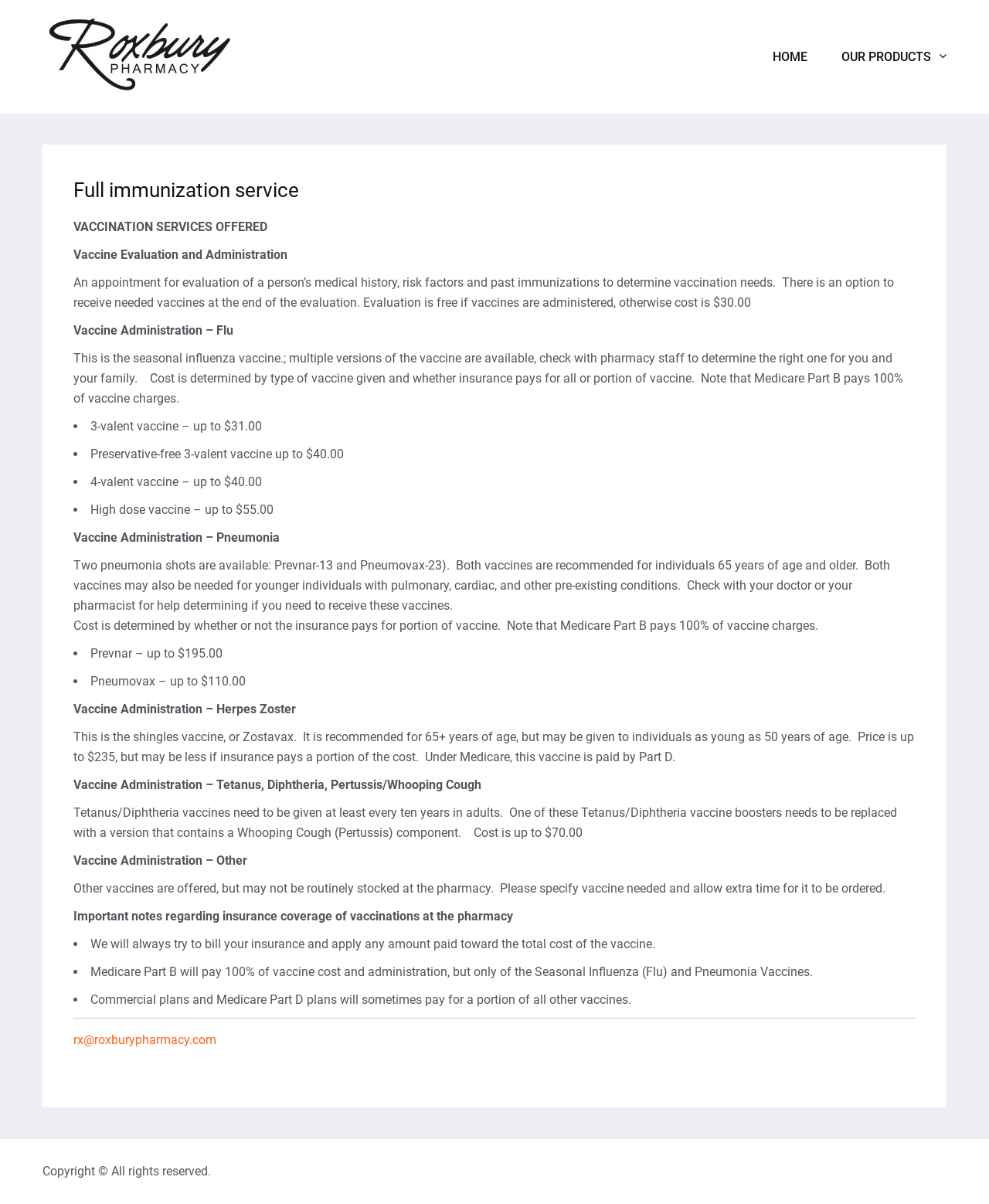Using the description: "alt="Roxbury Online Pharmacy"", determine the UI element's bounding box coordinates. Ensure the coordinates are in the format of four float numbers between 0 and 1, i.e., [left, top, right, bottom].

[0.043, 0.013, 0.245, 0.082]